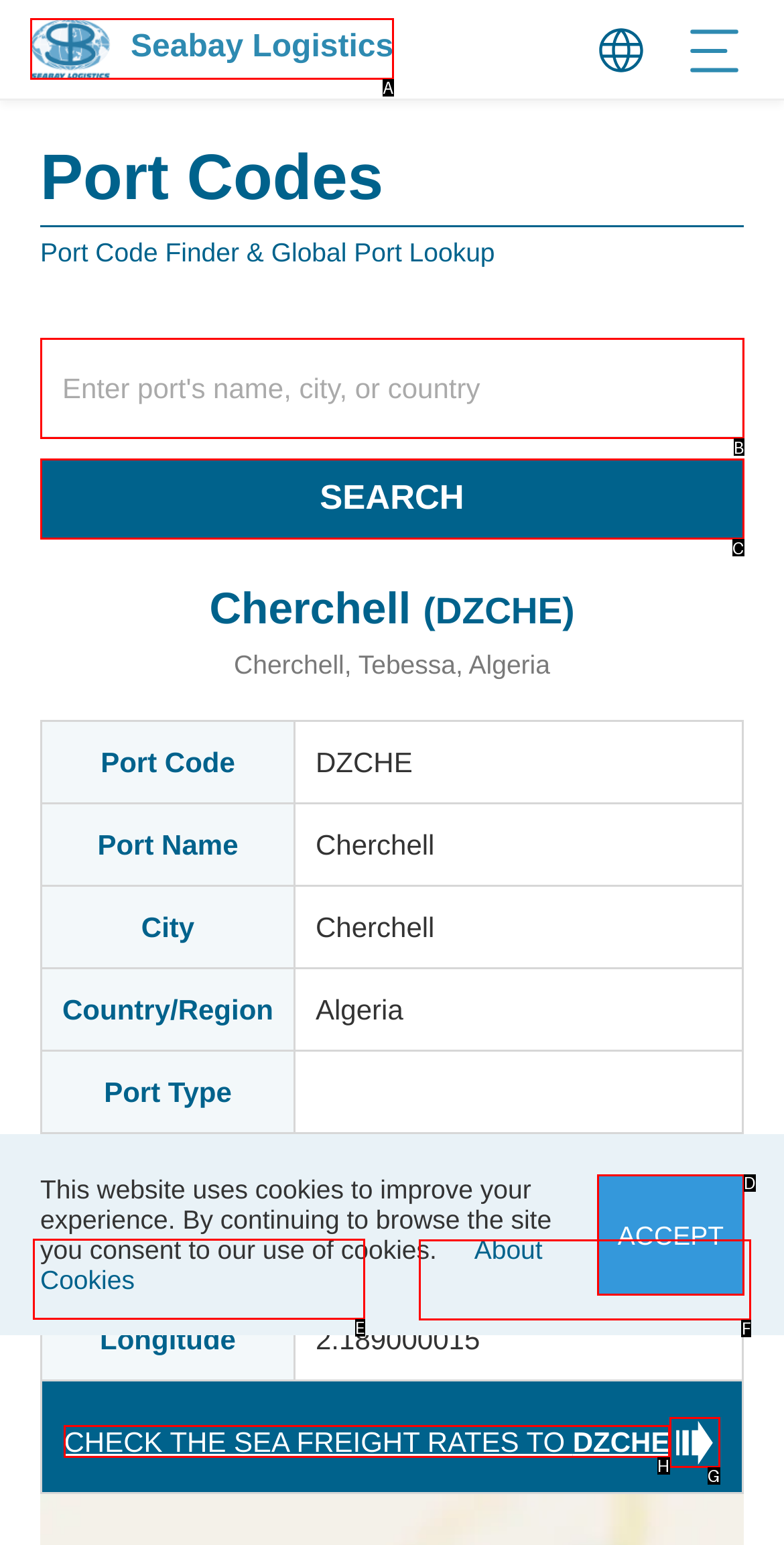To achieve the task: Request a quote, indicate the letter of the correct choice from the provided options.

E